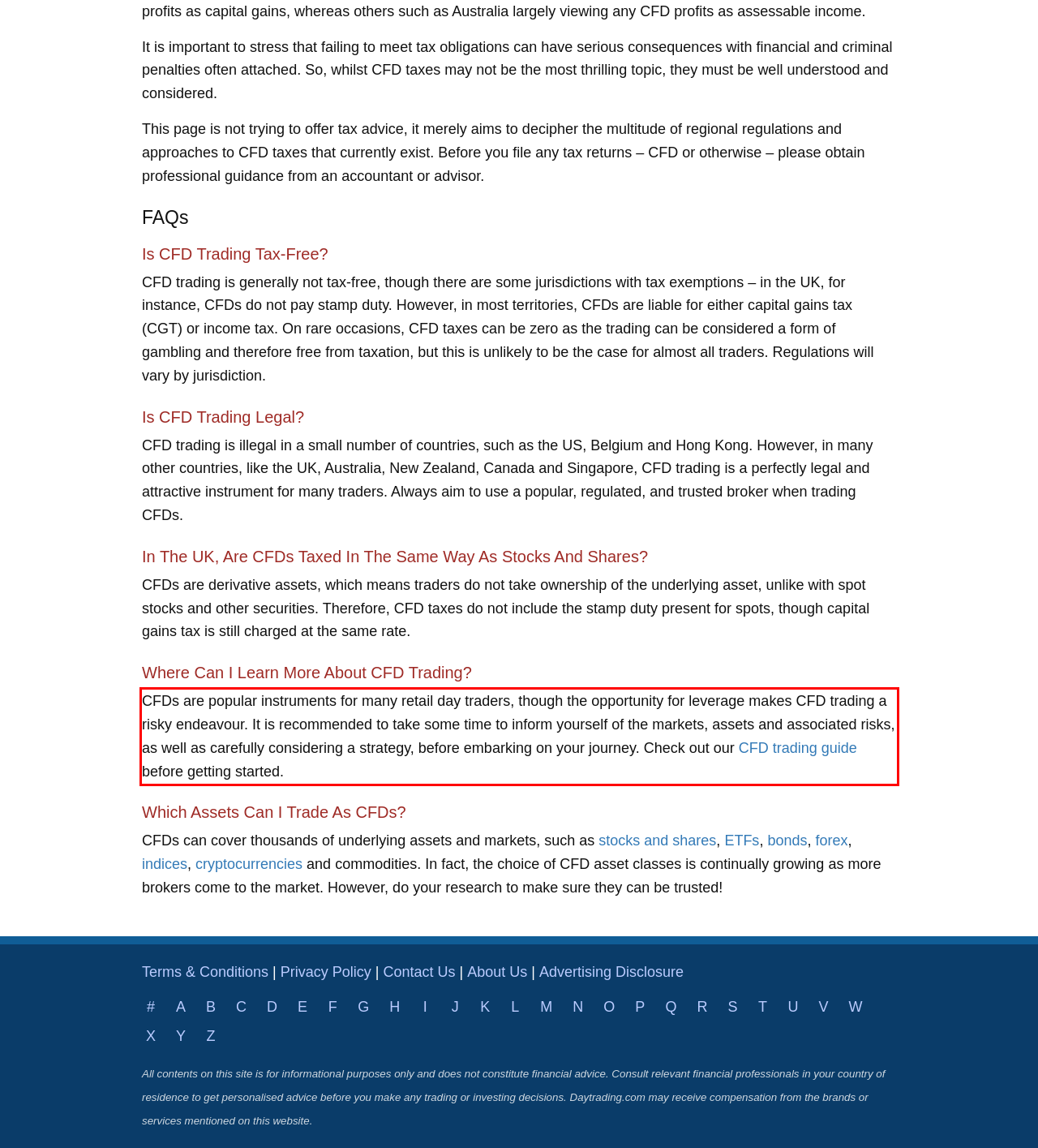You are provided with a screenshot of a webpage that includes a red bounding box. Extract and generate the text content found within the red bounding box.

CFDs are popular instruments for many retail day traders, though the opportunity for leverage makes CFD trading a risky endeavour. It is recommended to take some time to inform yourself of the markets, assets and associated risks, as well as carefully considering a strategy, before embarking on your journey. Check out our CFD trading guide before getting started.